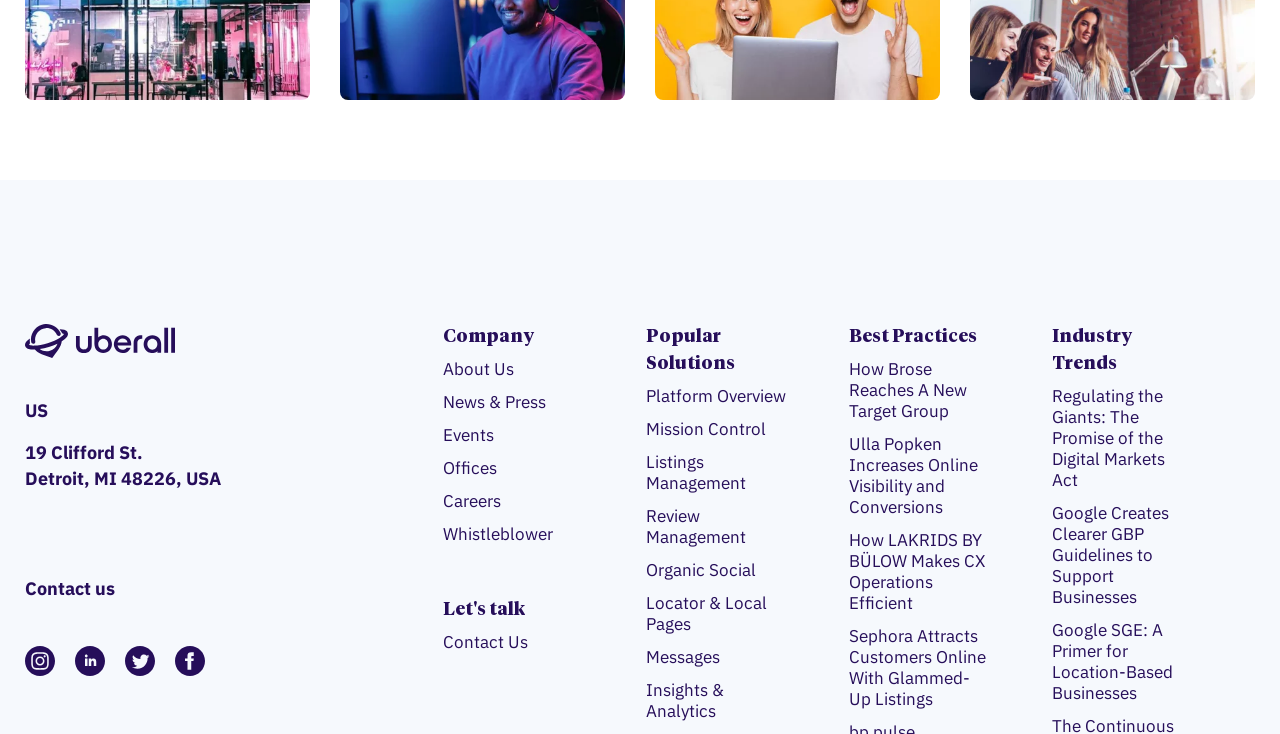Could you please study the image and provide a detailed answer to the question:
What type of content is available under 'Best Practices'?

I found the type of content available under 'Best Practices' by looking at the links under the 'Best Practices' section, which have titles such as 'How Brose Reaches A New Target Group' and 'Ulla Popken Increases Online Visibility and Conversions'. These titles suggest that the content is in the form of case studies.